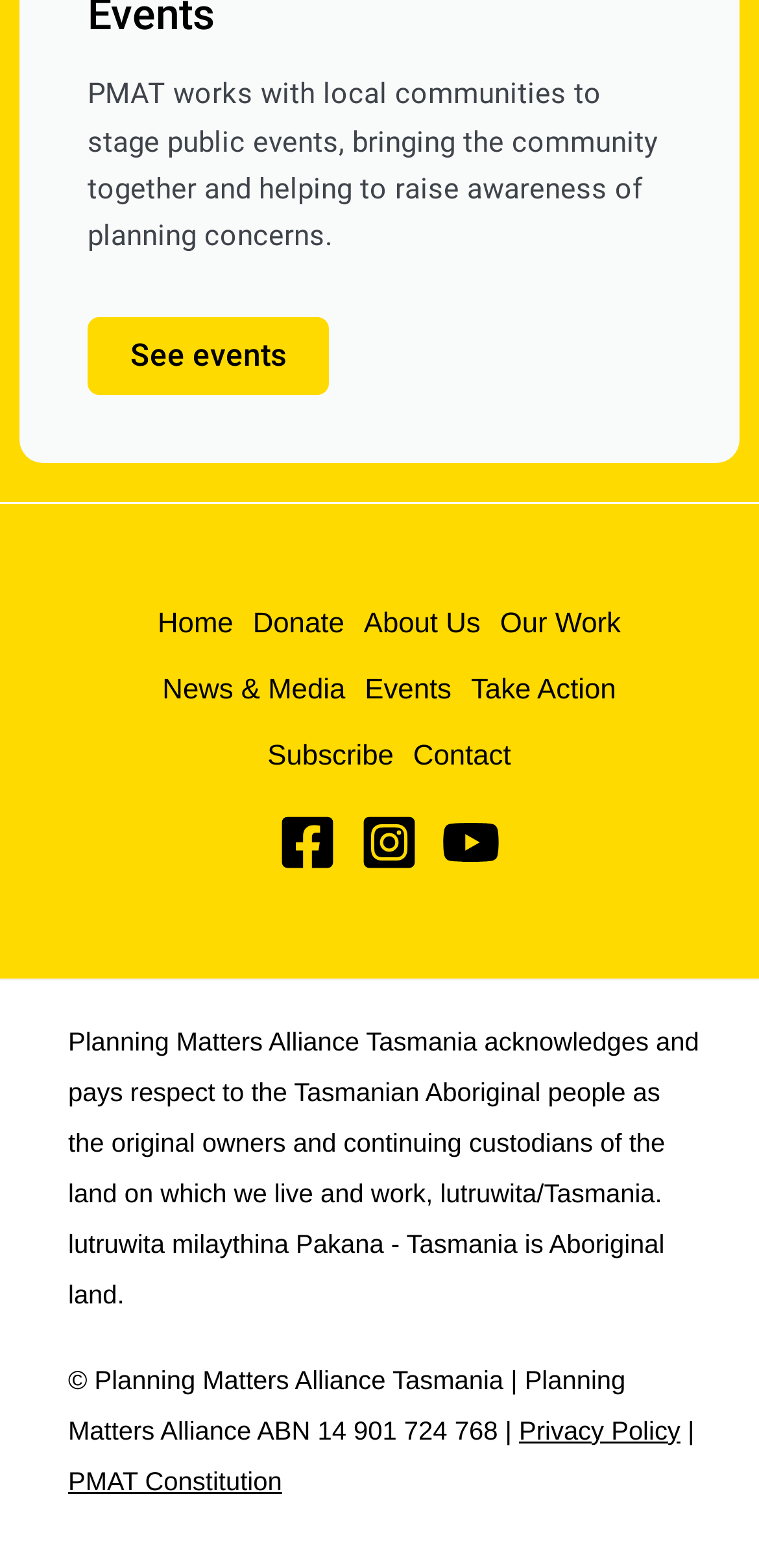Please provide the bounding box coordinates for the element that needs to be clicked to perform the instruction: "Click on See events". The coordinates must consist of four float numbers between 0 and 1, formatted as [left, top, right, bottom].

[0.115, 0.202, 0.433, 0.251]